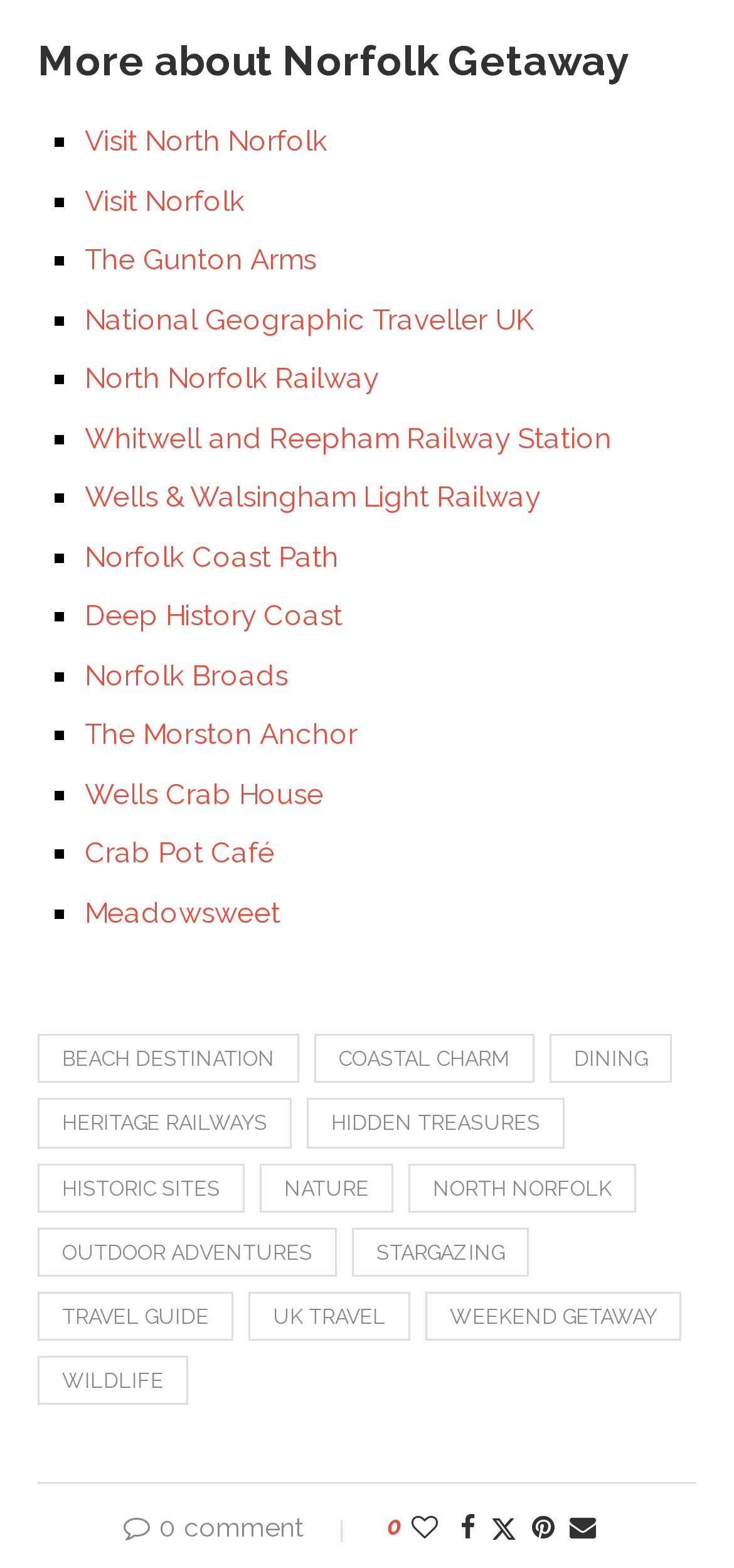Find the bounding box coordinates for the area you need to click to carry out the instruction: "Read about the Gunton Arms". The coordinates should be four float numbers between 0 and 1, indicated as [left, top, right, bottom].

[0.115, 0.155, 0.431, 0.177]